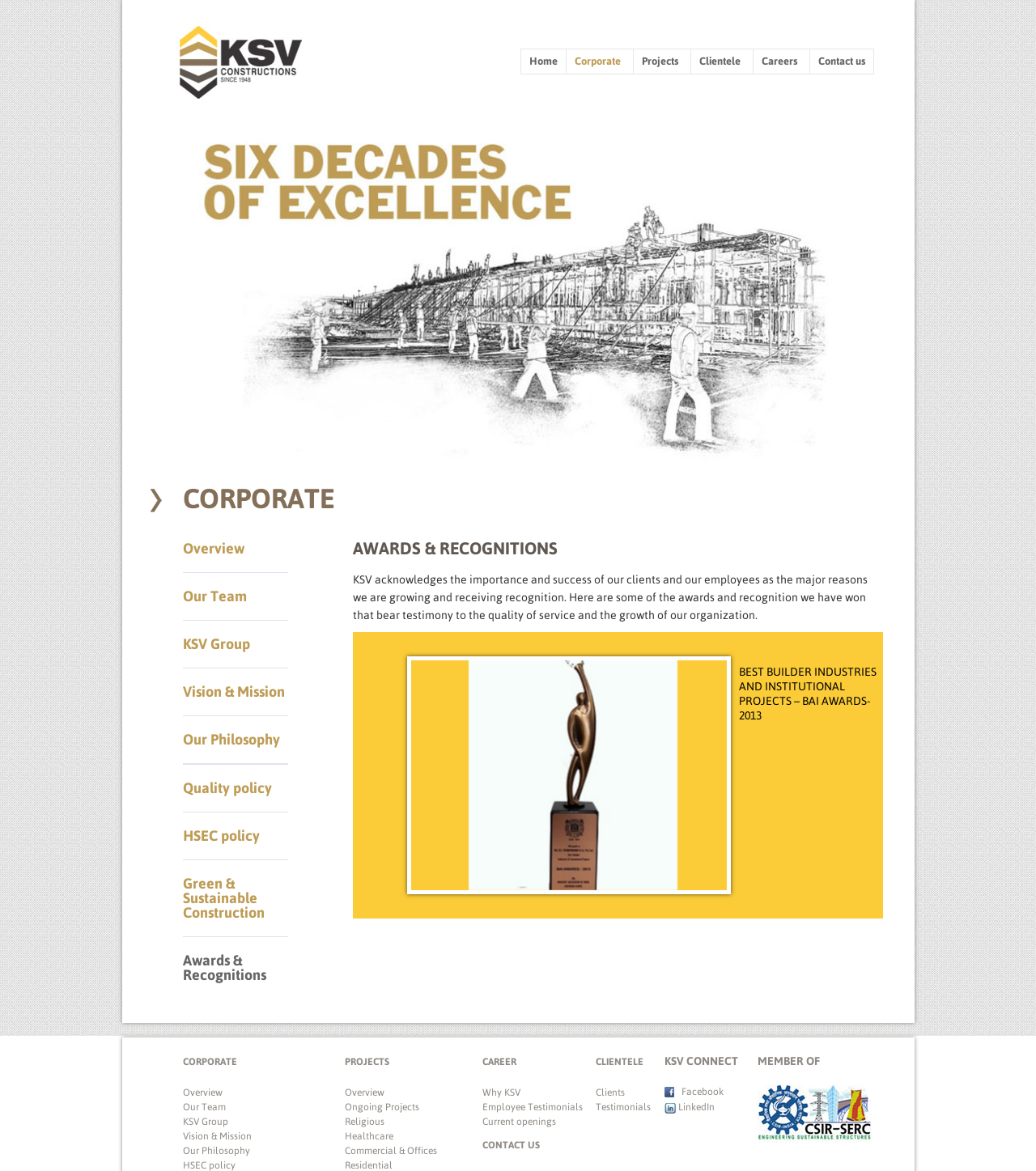Given the description "Commercial & Offices", determine the bounding box of the corresponding UI element.

[0.321, 0.976, 0.461, 0.989]